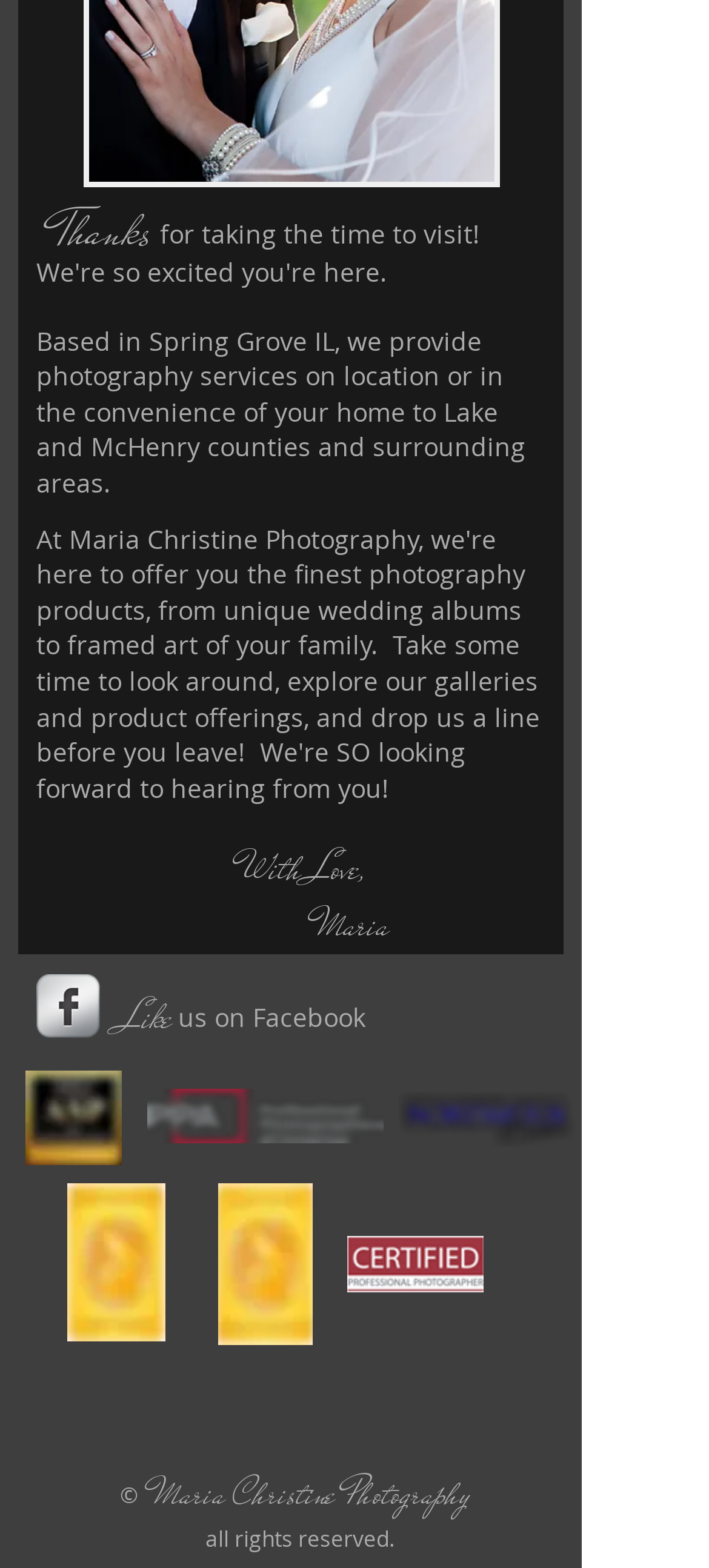Identify the bounding box coordinates for the UI element described by the following text: "Like us on Facebook​​". Provide the coordinates as four float numbers between 0 and 1, in the format [left, top, right, bottom].

[0.169, 0.638, 0.515, 0.66]